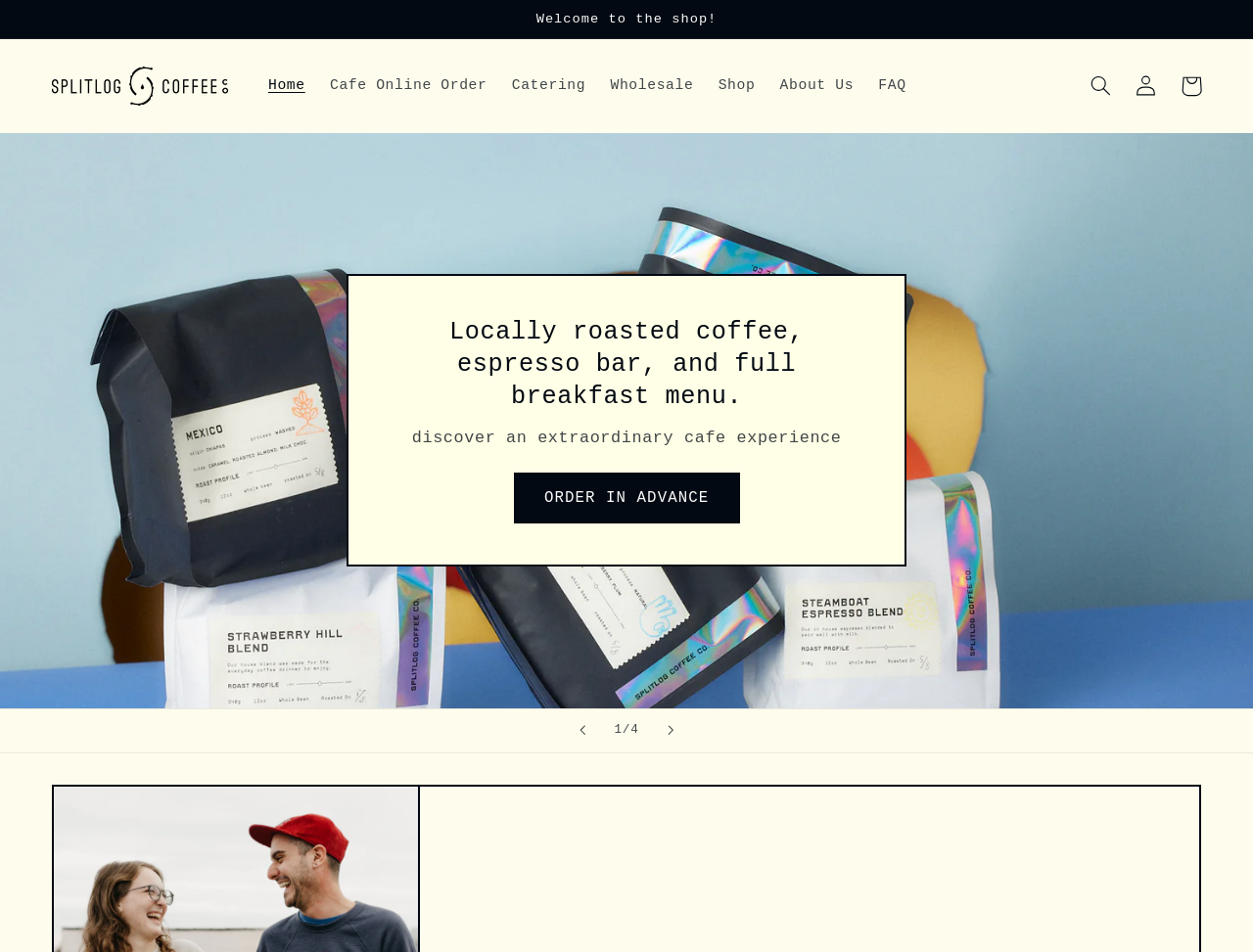Provide a thorough summary of the webpage.

The webpage is an online store for Splitlog Coffee Co., offering quality coffee beans, merchandise, and information from coffee professionals. At the top of the page, there is an announcement region with a welcome message "Welcome to the shop!". Below this, the company's logo and name "Splitlog Coffee Company" are displayed as a heading and a link.

To the right of the logo, there is a navigation menu with links to various sections of the website, including "Home", "Cafe Online Order", "Catering", "Wholesale", "Shop", "About Us", and "FAQ". Next to the navigation menu, there is a search button and links to "Log in" and "Cart".

The main content of the page is a slideshow about the brand, which takes up most of the page's width and height. The slideshow has four slides, and the first slide is currently displayed. On this slide, there is a heading that reads "Locally roasted coffee, espresso bar, and full breakfast menu." Below this, there is a paragraph of text that says "discover an extraordinary cafe experience". There is also a call-to-action link "ORDER IN ADVANCE" on this slide. At the bottom of the slideshow, there are navigation buttons to move to the previous or next slide, with a text indicator showing the current slide number out of four.